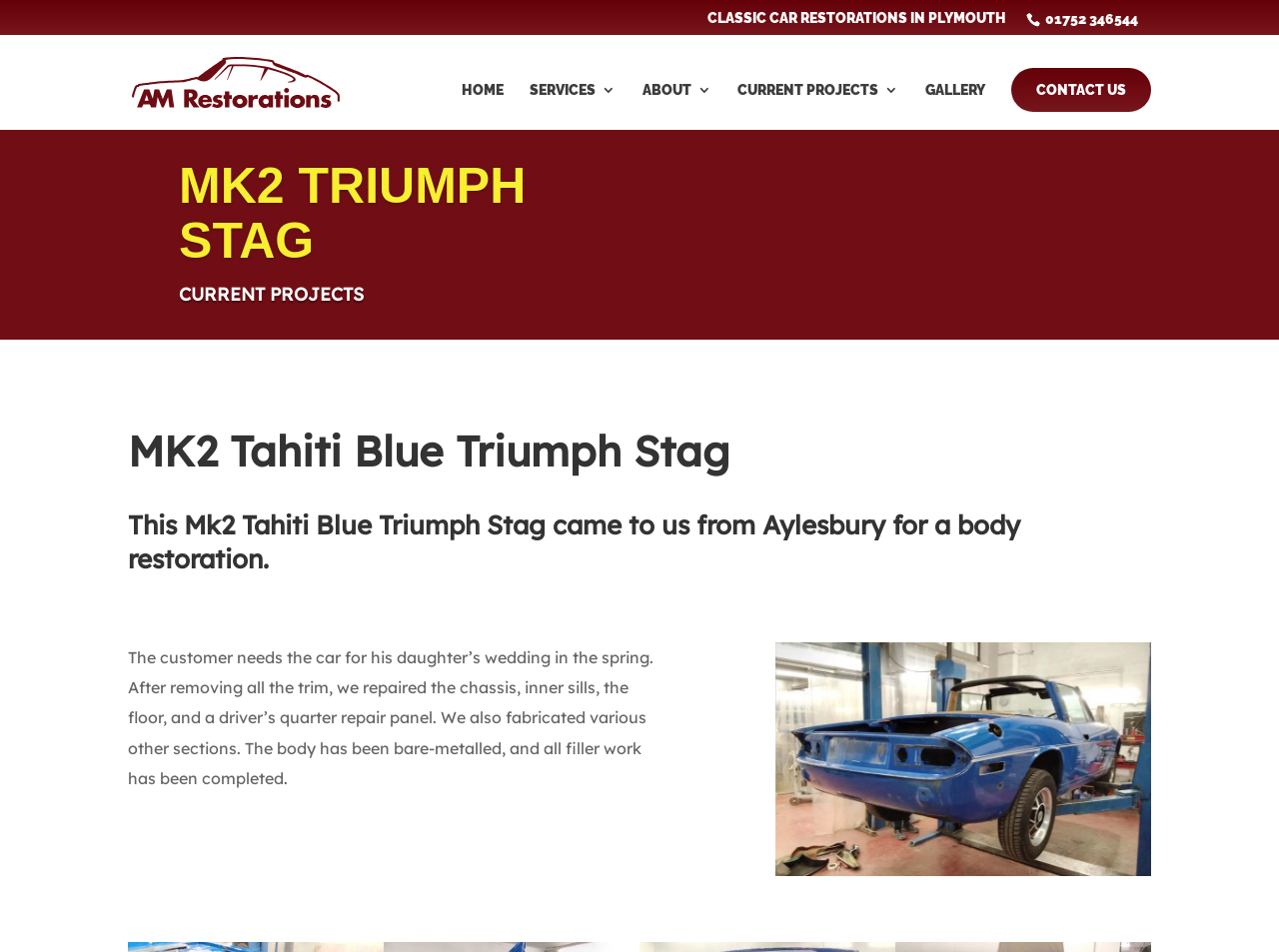Please identify the bounding box coordinates of the element I should click to complete this instruction: 'Call the phone number'. The coordinates should be given as four float numbers between 0 and 1, like this: [left, top, right, bottom].

[0.817, 0.011, 0.89, 0.028]